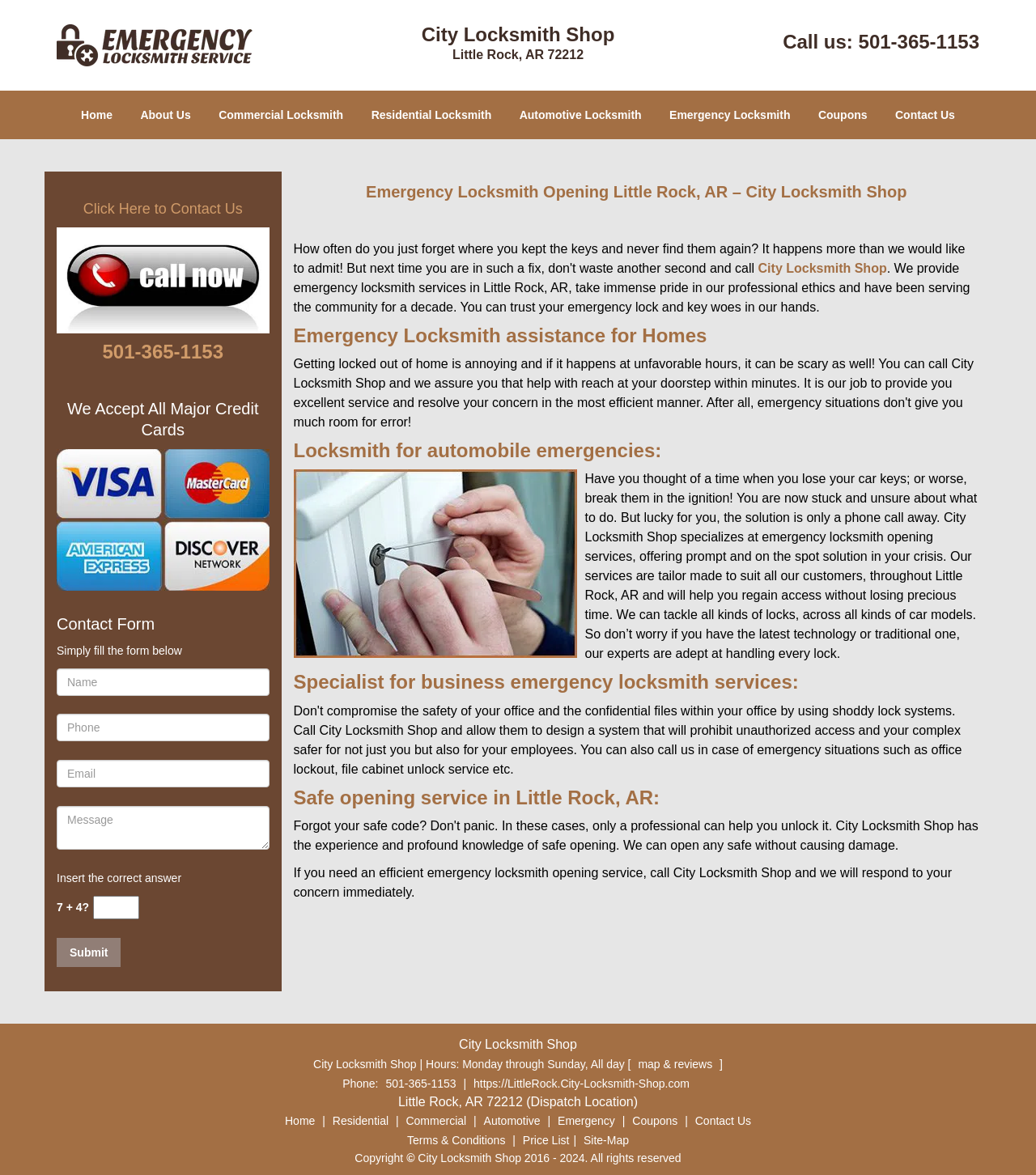Give a detailed account of the webpage's layout and content.

This webpage is about City Locksmith Shop, an emergency locksmith service provider in Little Rock, AR. At the top, there is a logo and a heading with the company name and phone number. Below that, there is a navigation menu with links to different sections of the website, including Home, About Us, Commercial Locksmith, Residential Locksmith, Automotive Locksmith, Emergency Locksmith, Coupons, and Contact Us.

On the left side, there is a contact form where users can fill in their name, phone number, email, and message to get in touch with the locksmith service. Below the contact form, there is a section with the company's address, phone number, and a call-to-action button to submit the form.

The main content of the webpage is divided into several sections. The first section describes the emergency locksmith services provided by City Locksmith Shop, including lockout services for homes, automobiles, and businesses. There is also a section highlighting the company's expertise in safe opening services.

The webpage also features a section with the company's hours of operation, address, and a link to view the location on a map. Additionally, there are links to the company's website, phone number, and email address.

At the bottom of the webpage, there is a footer section with links to various pages, including Terms & Conditions, Price List, Site-Map, and Copyright information.